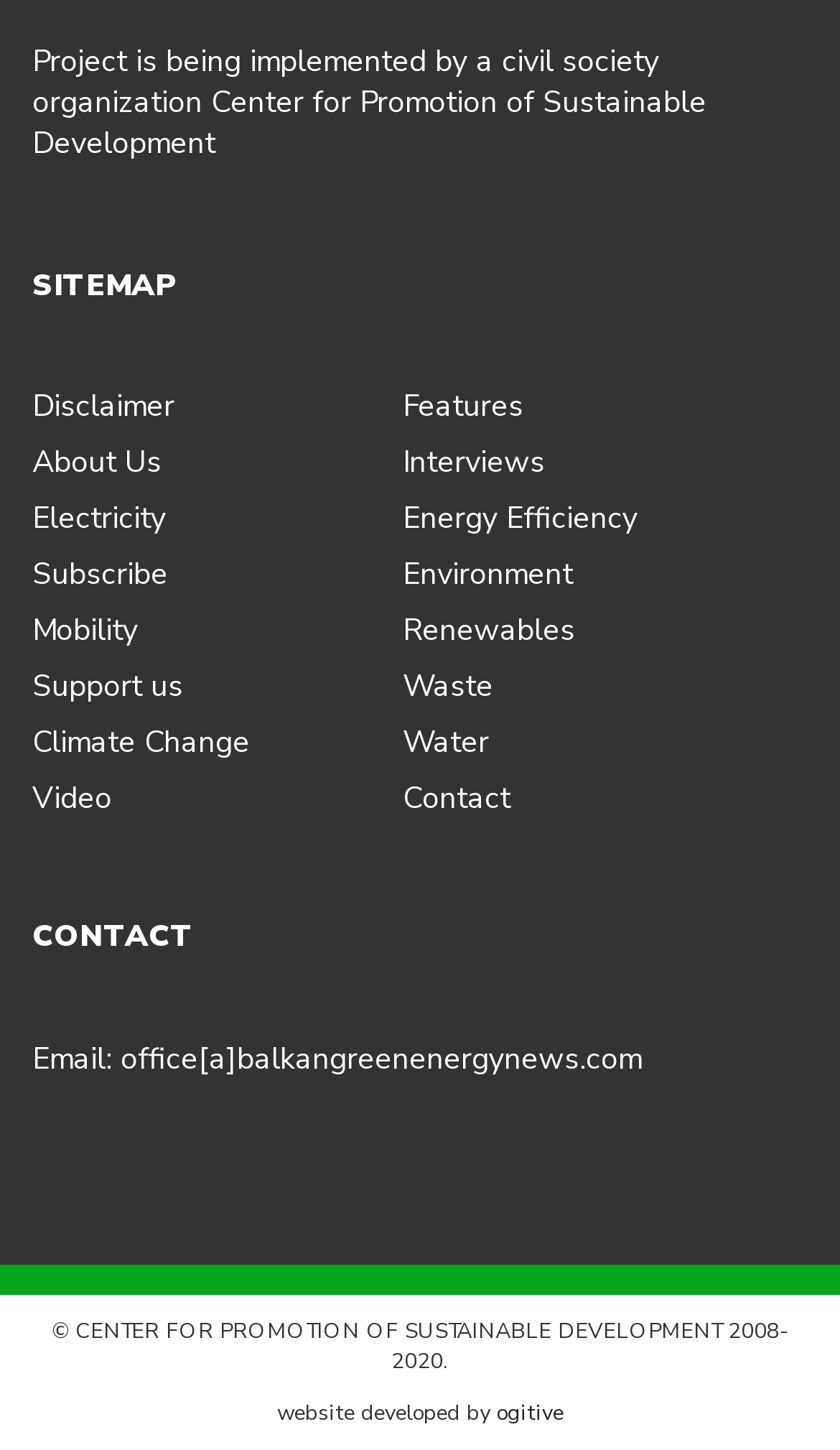Identify the bounding box coordinates of the area that should be clicked in order to complete the given instruction: "Click on the 'ogitive' link". The bounding box coordinates should be four float numbers between 0 and 1, i.e., [left, top, right, bottom].

[0.591, 0.964, 0.671, 0.984]